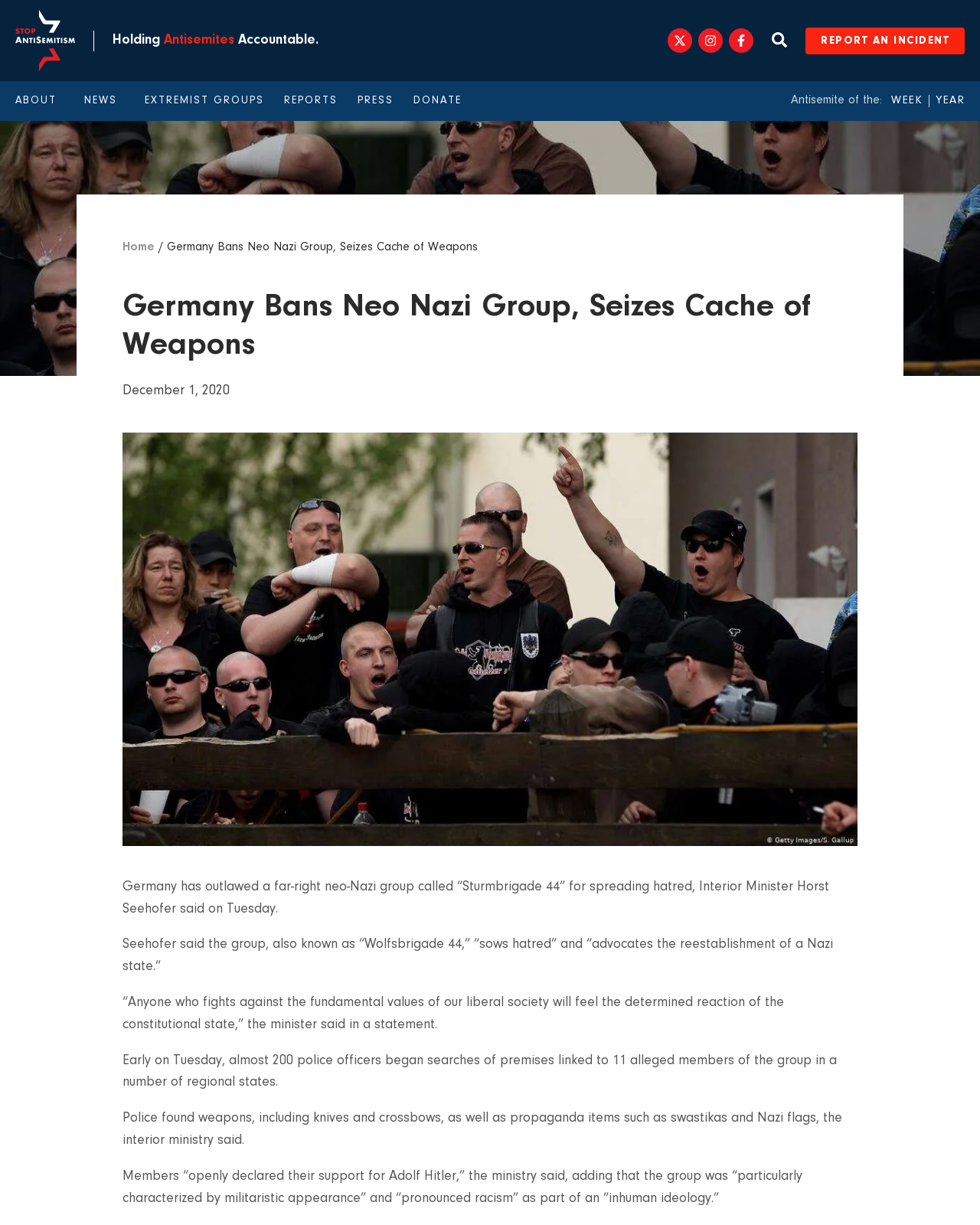What is the name of the neo-Nazi group banned by Germany?
From the image, respond using a single word or phrase.

Sturmbrigade 44